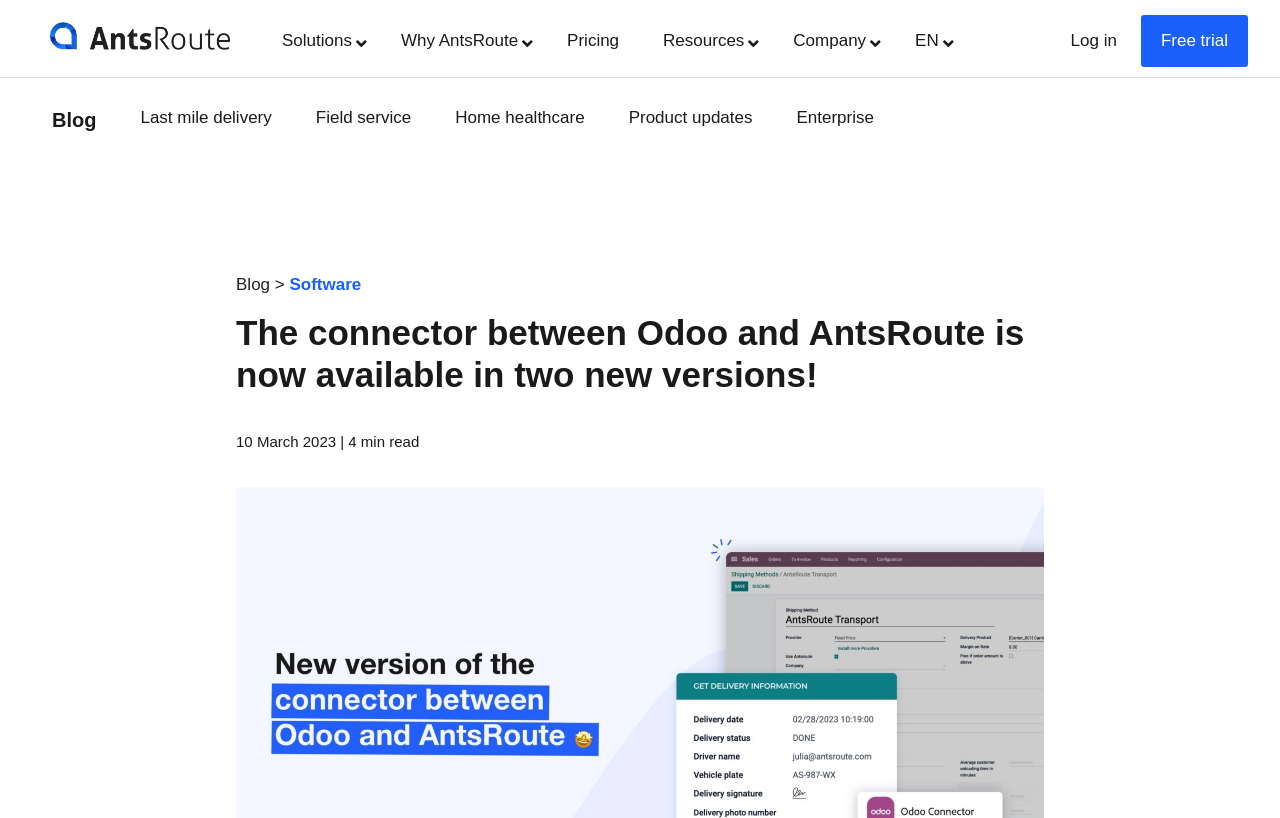Specify the bounding box coordinates (top-left x, top-left y, bottom-right x, bottom-right y) of the UI element in the screenshot that matches this description: Product updates

[0.476, 0.113, 0.603, 0.176]